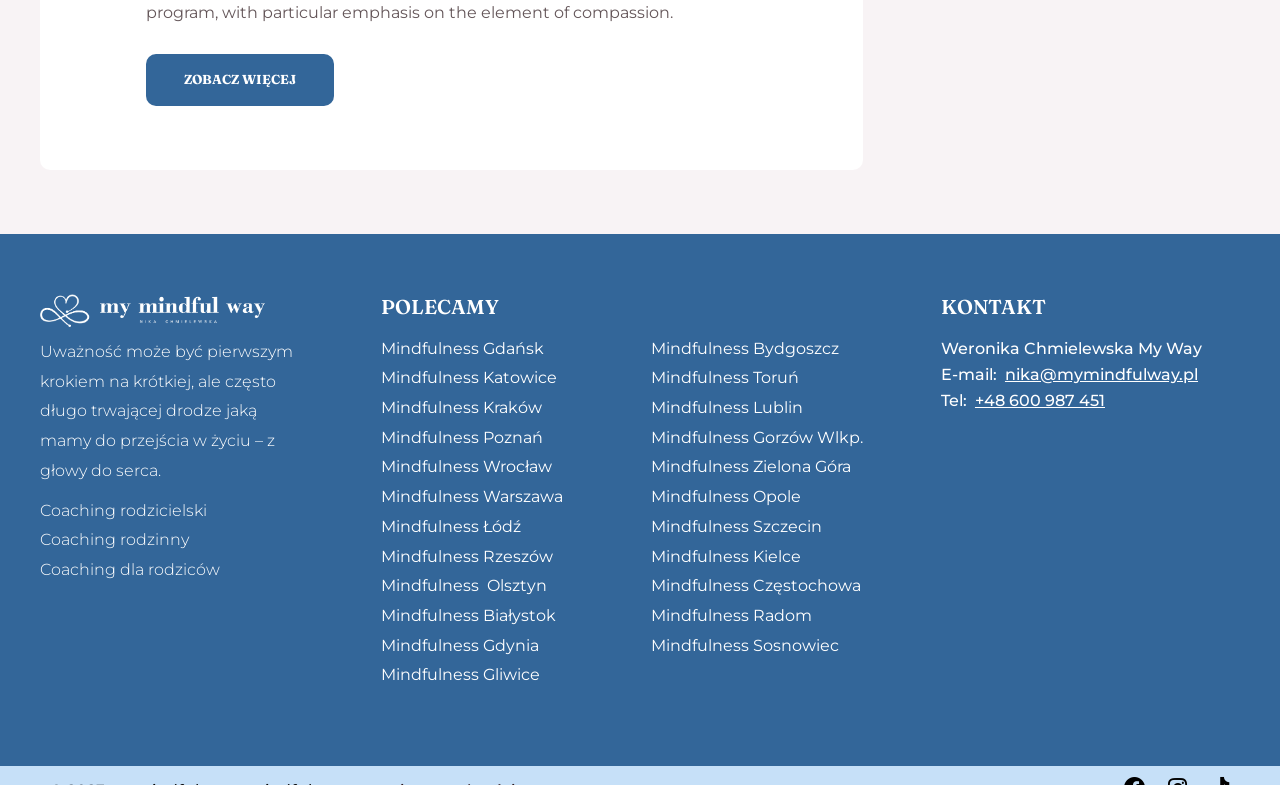What is the email address of Weronika Chmielewska?
Provide a concise answer using a single word or phrase based on the image.

nika@mymindfulway.pl